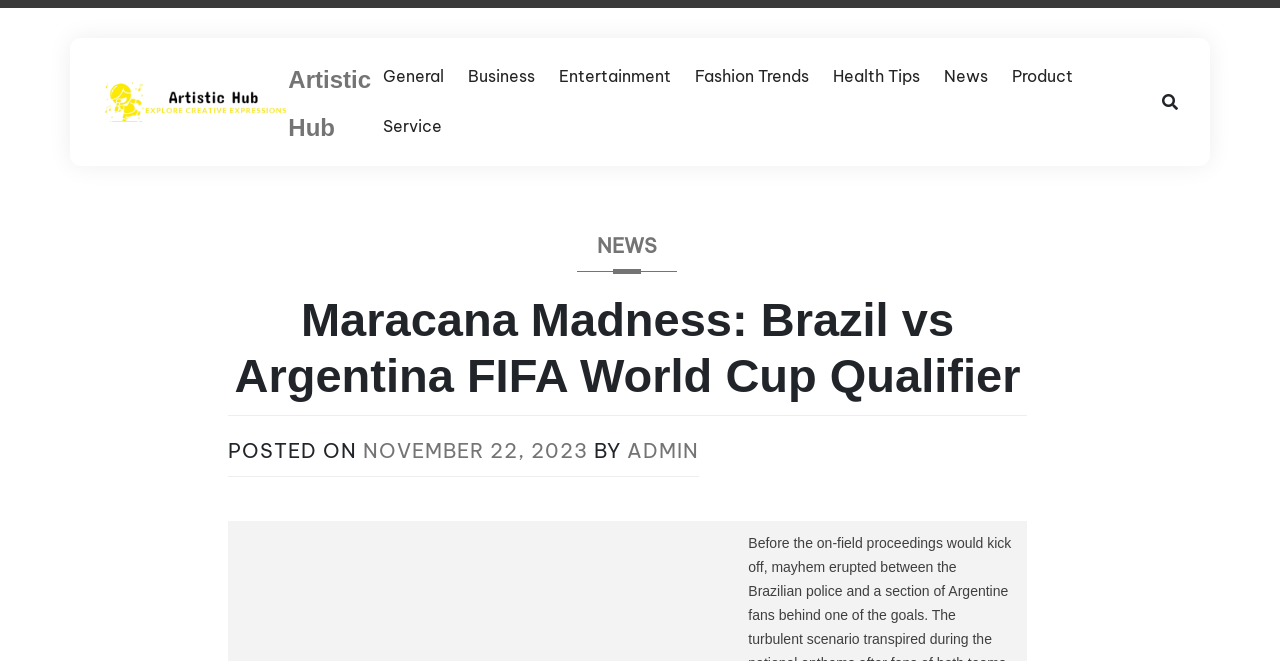How many categories are listed?
Respond to the question with a single word or phrase according to the image.

7